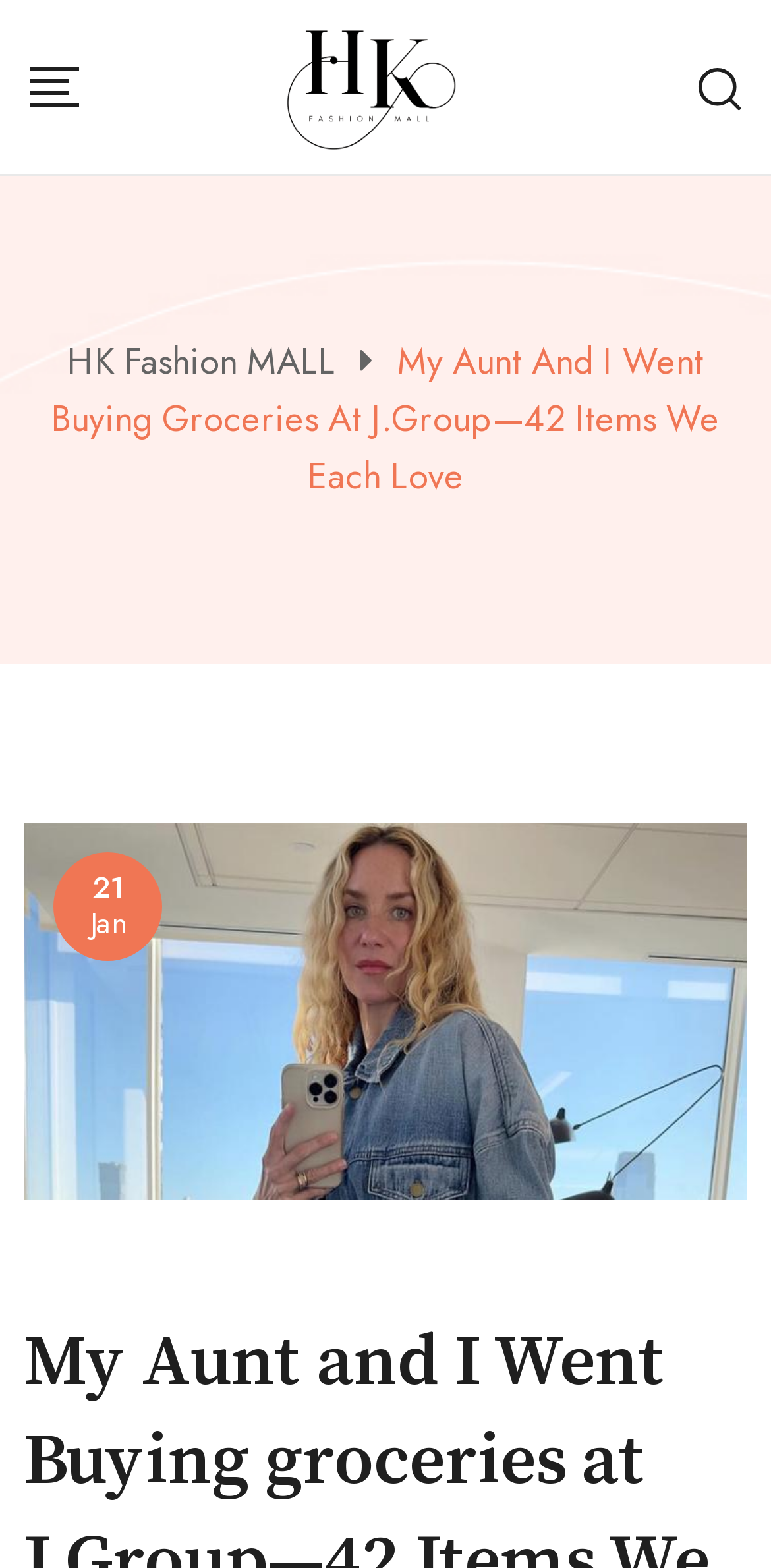Extract the main title from the webpage.

My Aunt and I Went Buying groceries at J.Group—42 Items We Each Love